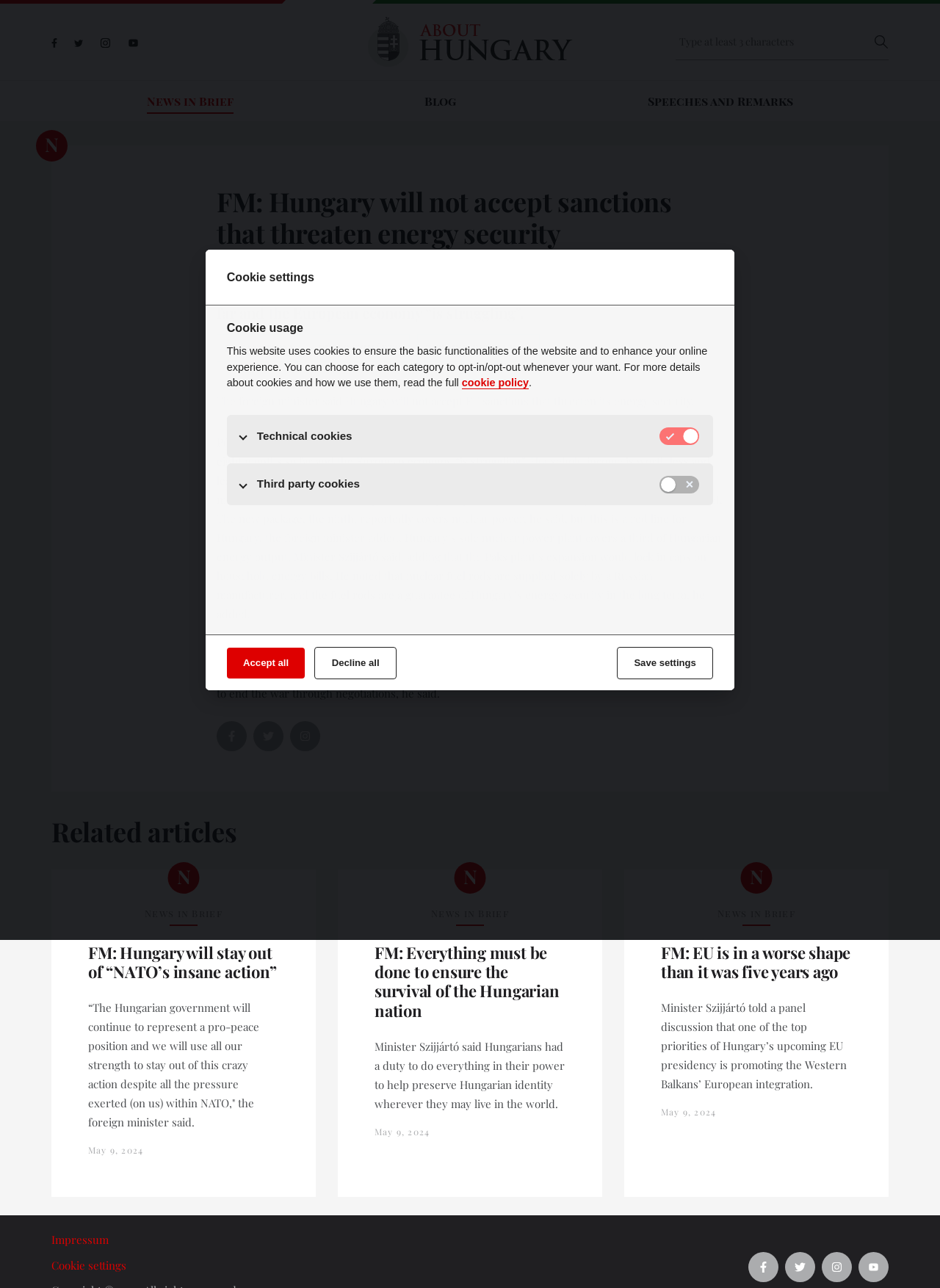Locate the bounding box coordinates of the element that needs to be clicked to carry out the instruction: "Click the link to EU SANCTIONS". The coordinates should be given as four float numbers ranging from 0 to 1, i.e., [left, top, right, bottom].

[0.23, 0.26, 0.323, 0.281]